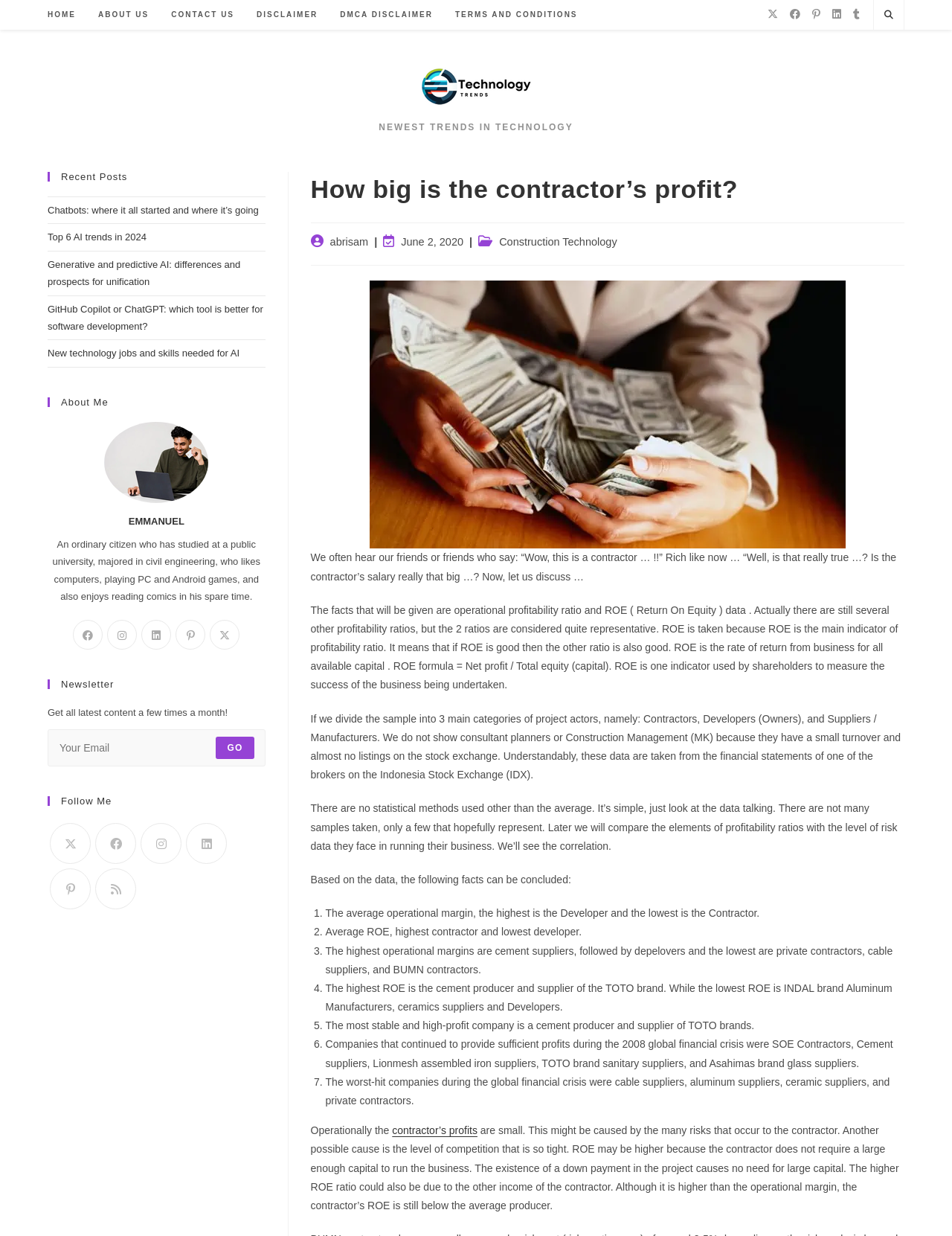What is the topic of the latest article?
Provide a short answer using one word or a brief phrase based on the image.

Contractor's profit